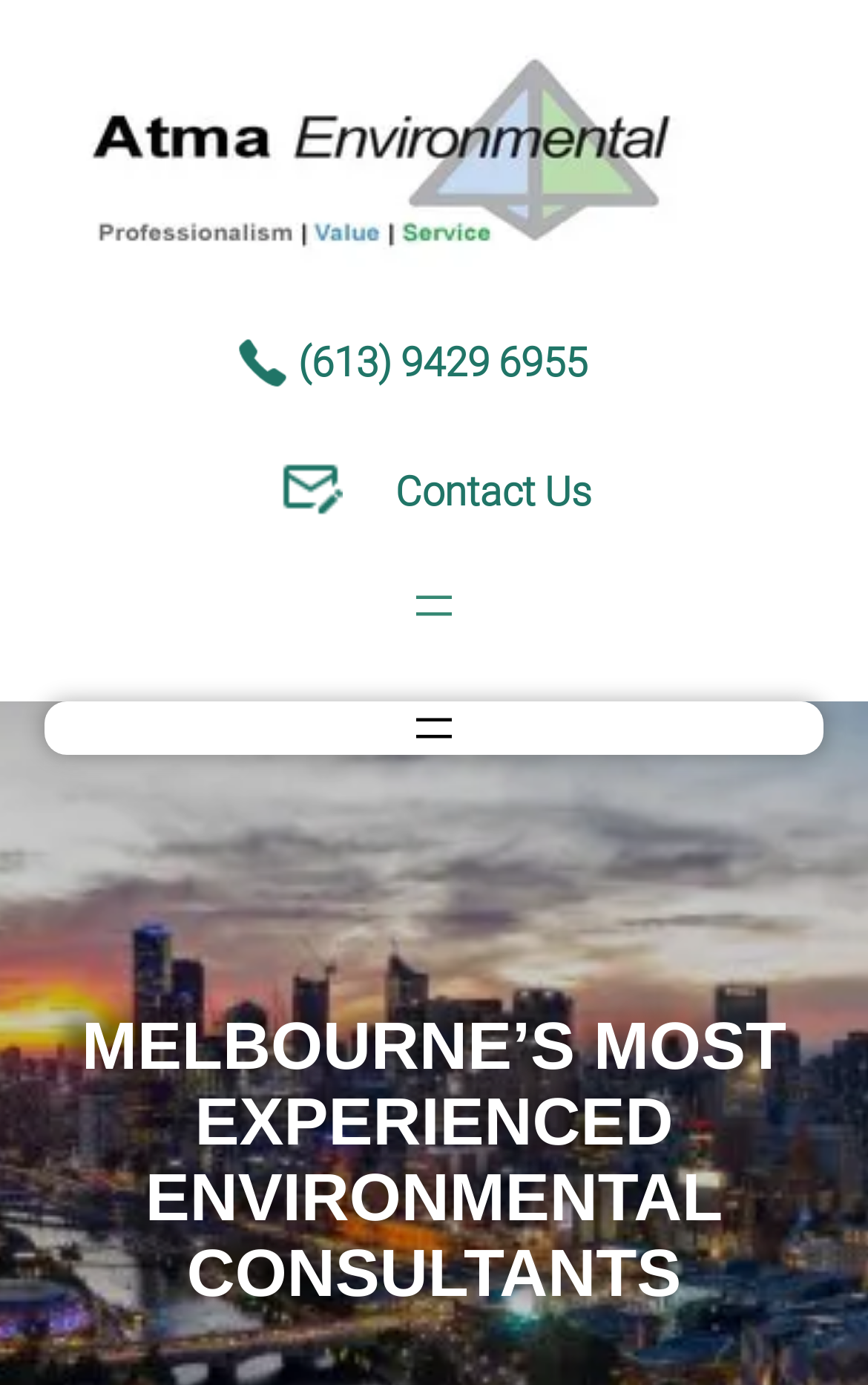Could you please study the image and provide a detailed answer to the question:
What is the text above the 'Contact Us' link?

I looked at the StaticText elements above the 'Contact Us' link and found two consecutive text elements with the text 'MELBOURNE’S MOST EXPERIENCED' and 'ENVIRONMENTAL CONSULTANTS' respectively. I combined them to get the full text.